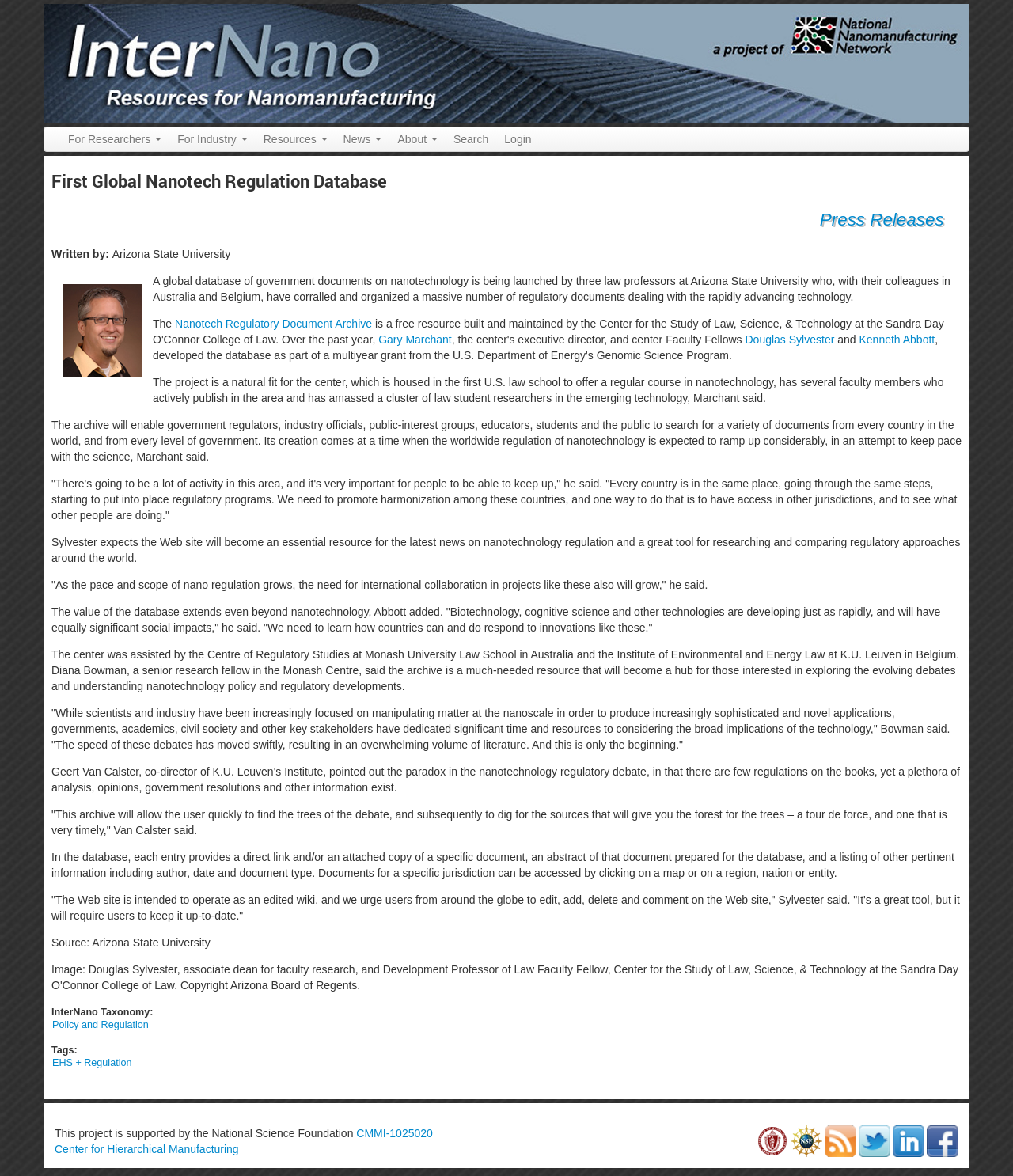Identify and extract the main heading from the webpage.

First Global Nanotech Regulation Database